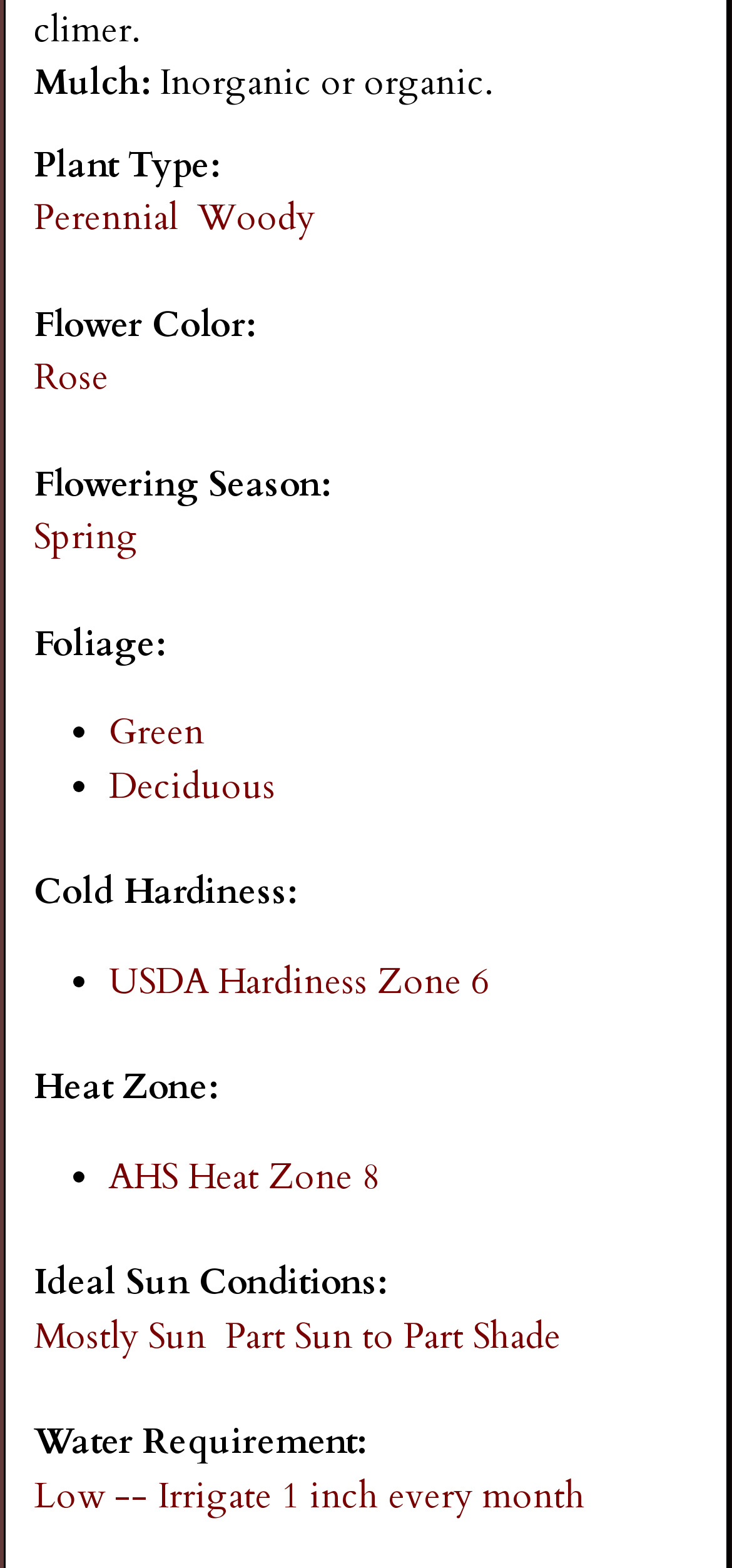Please find and report the bounding box coordinates of the element to click in order to perform the following action: "Click on Spring as flowering season". The coordinates should be expressed as four float numbers between 0 and 1, in the format [left, top, right, bottom].

[0.046, 0.327, 0.19, 0.358]